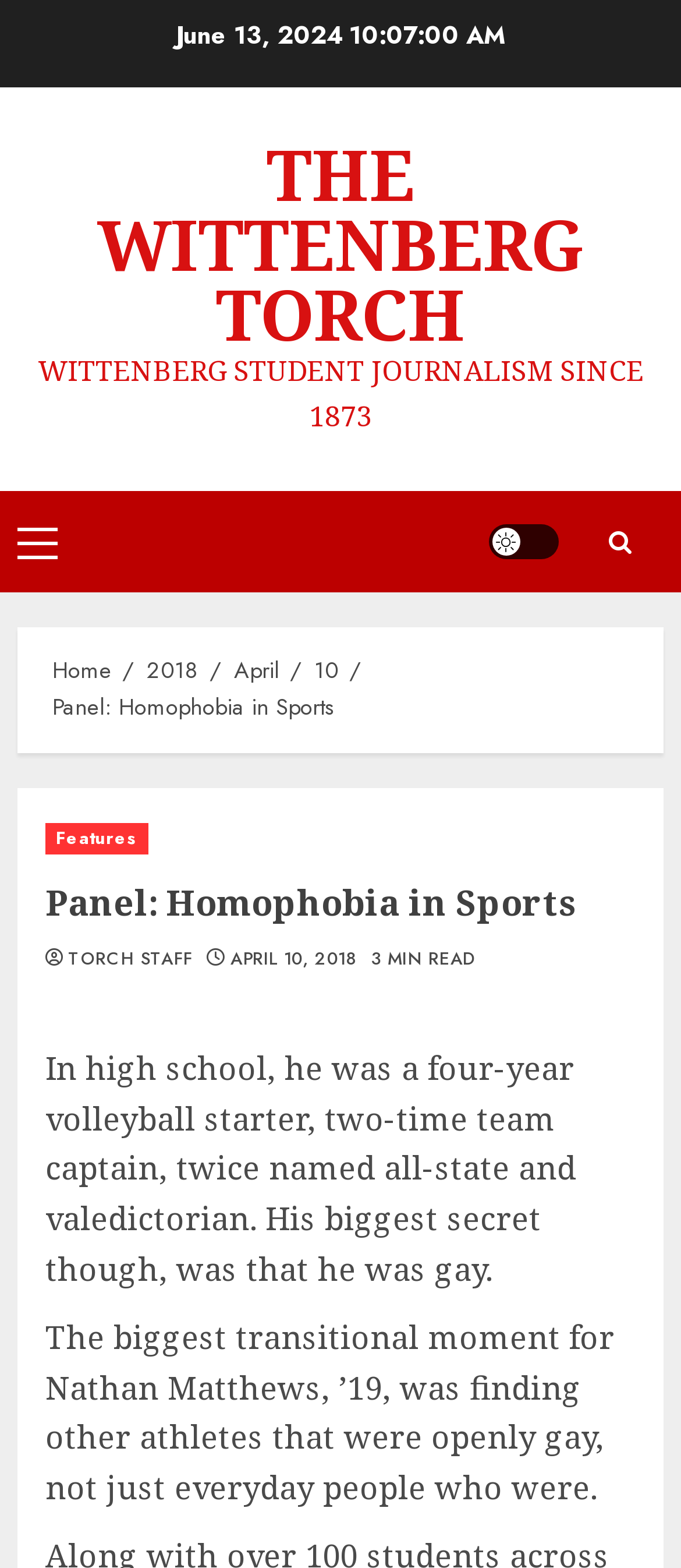What is the name of the person mentioned in the article?
Please give a detailed and elaborate explanation in response to the question.

I found the name of the person mentioned in the article by reading the static text content, where it says 'Nathan Matthews, ’19', which indicates the person's name is Nathan Matthews.